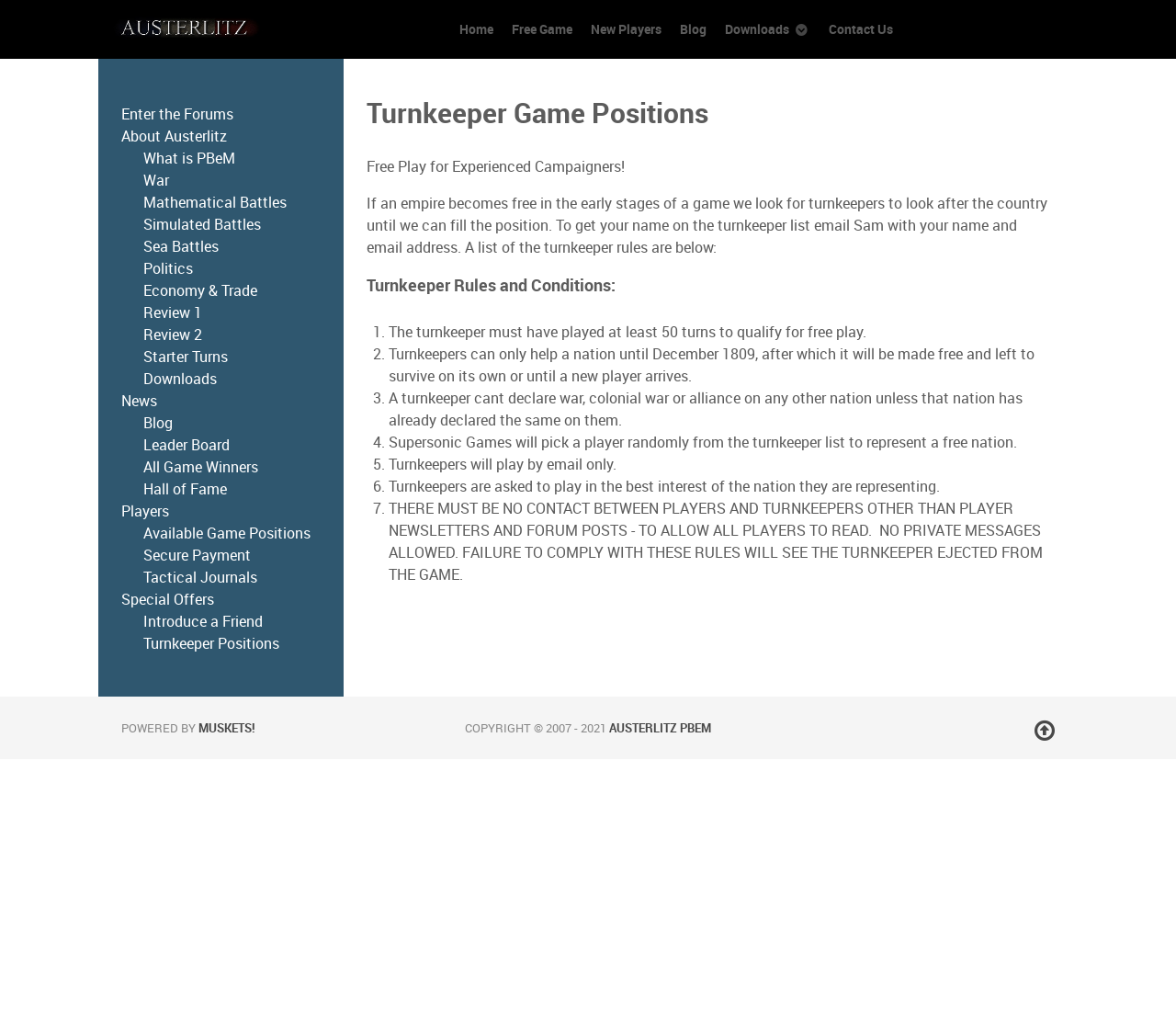What is the condition for a turnkeeper to qualify for free play?
Look at the image and respond with a single word or a short phrase.

Played at least 50 turns